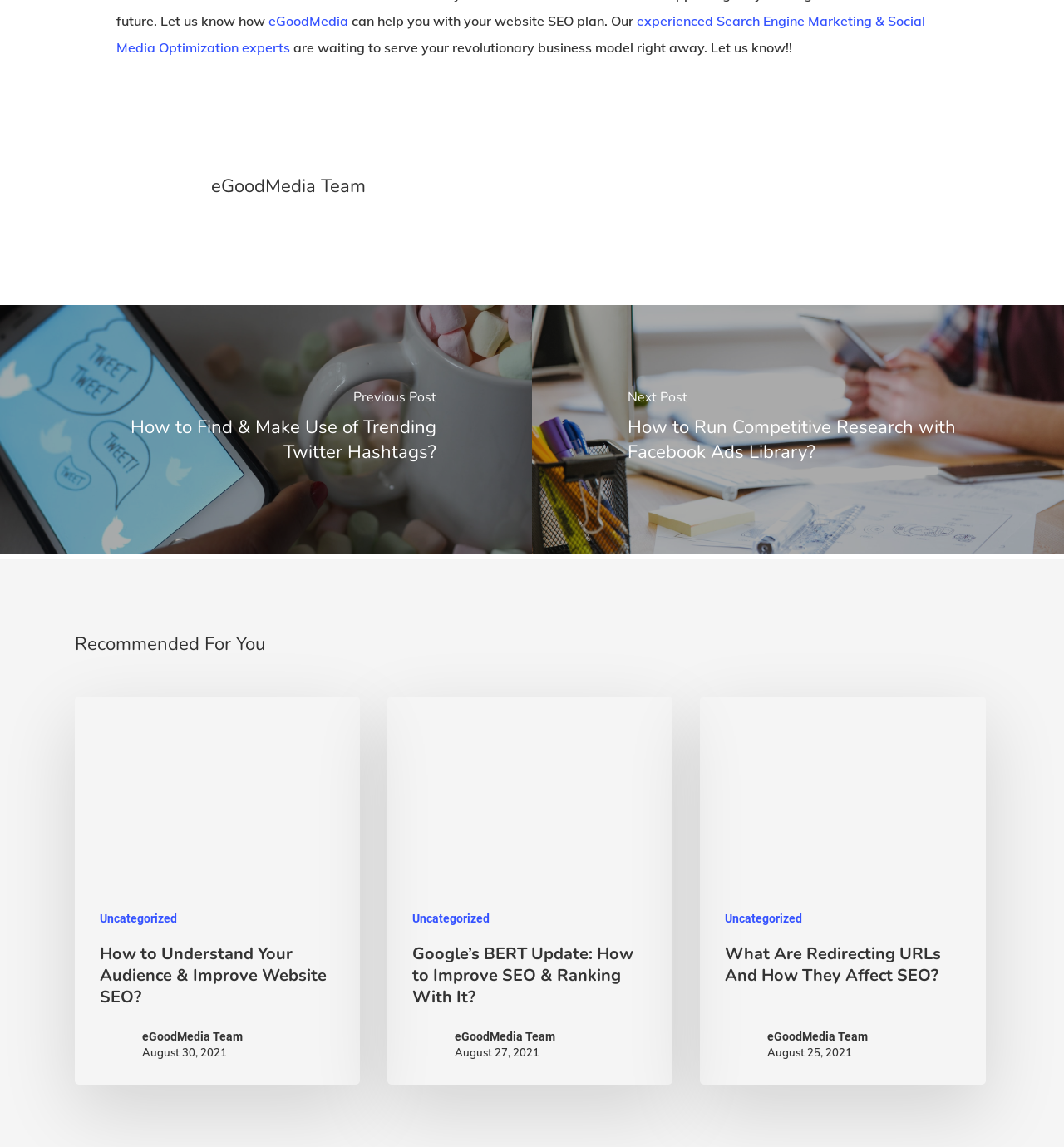What is the name of the company that can help with website SEO?
Using the image, respond with a single word or phrase.

eGoodMedia